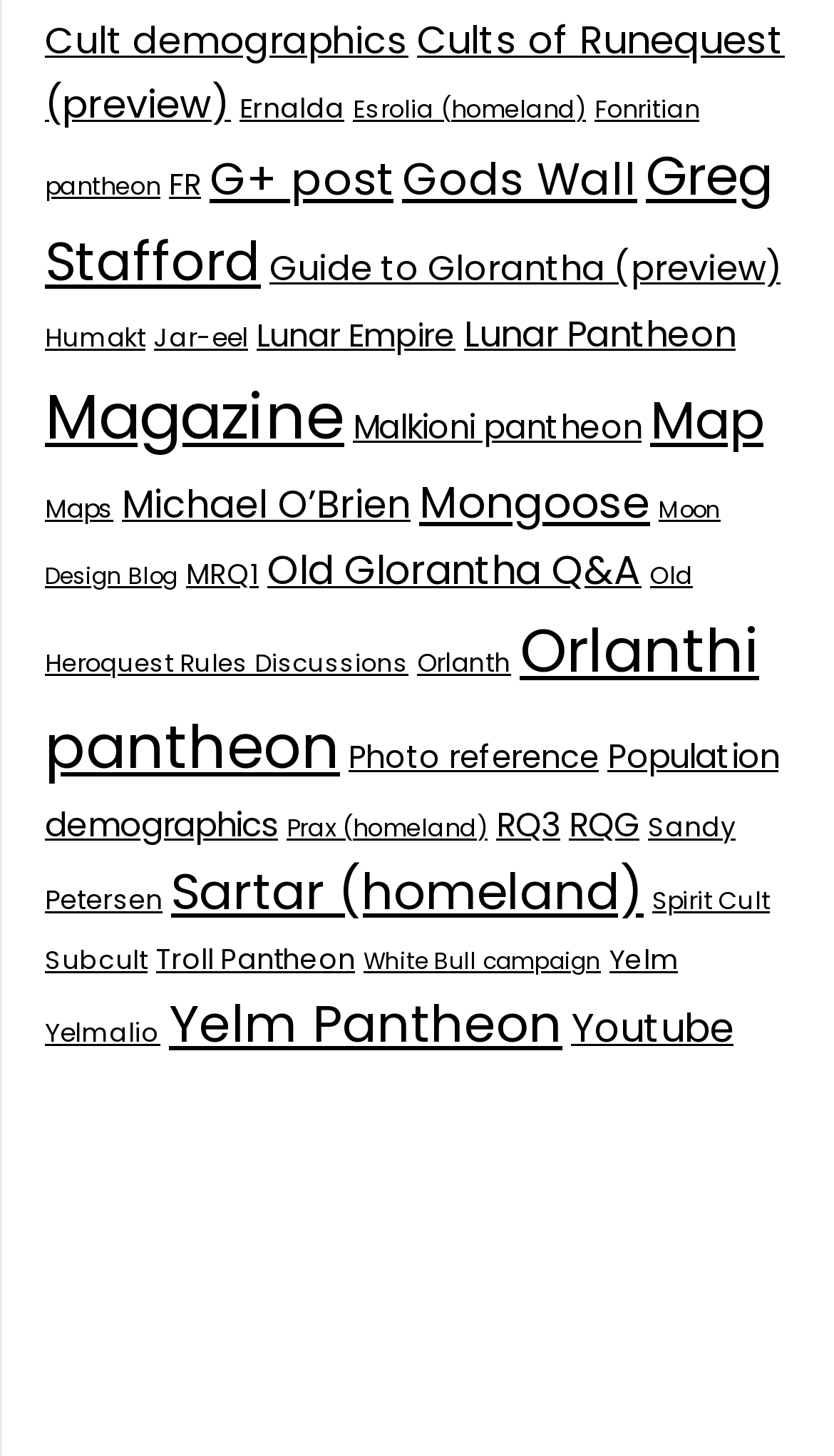With reference to the image, please provide a detailed answer to the following question: What is the vertical position of the link 'Orlanthi pantheon'?

I compared the y1 and y2 coordinates of the bounding box of the link 'Orlanthi pantheon' with those of other links and found that it is located in the middle of the webpage.